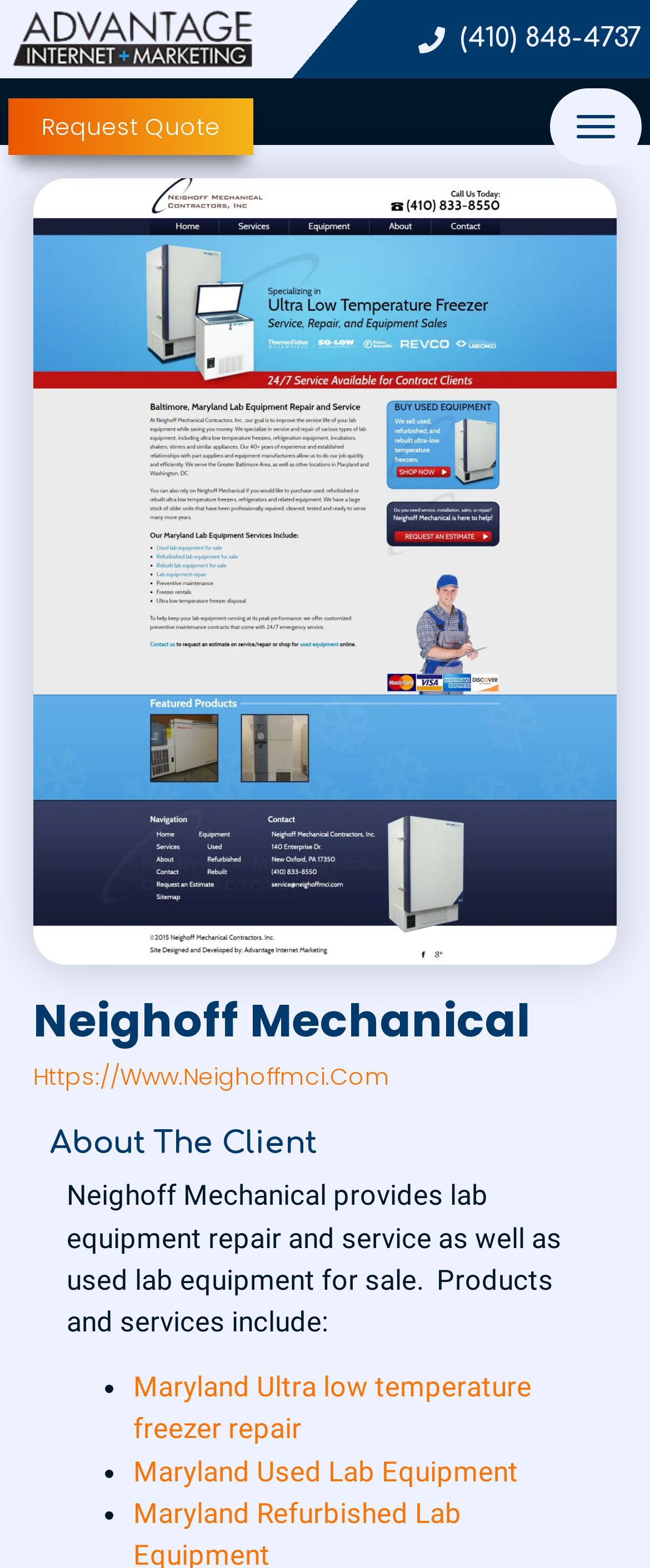Given the webpage screenshot, identify the bounding box of the UI element that matches this description: "https://www.neighoffmci.com".

[0.051, 0.676, 0.6, 0.698]